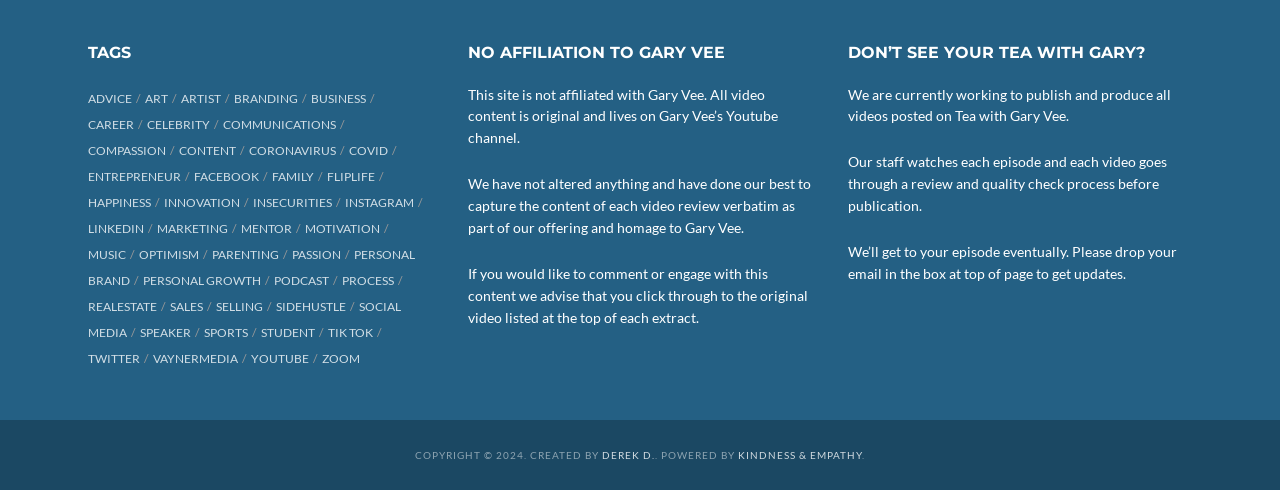Please provide the bounding box coordinates for the element that needs to be clicked to perform the following instruction: "view 'business' items". The coordinates should be given as four float numbers between 0 and 1, i.e., [left, top, right, bottom].

[0.243, 0.185, 0.294, 0.215]